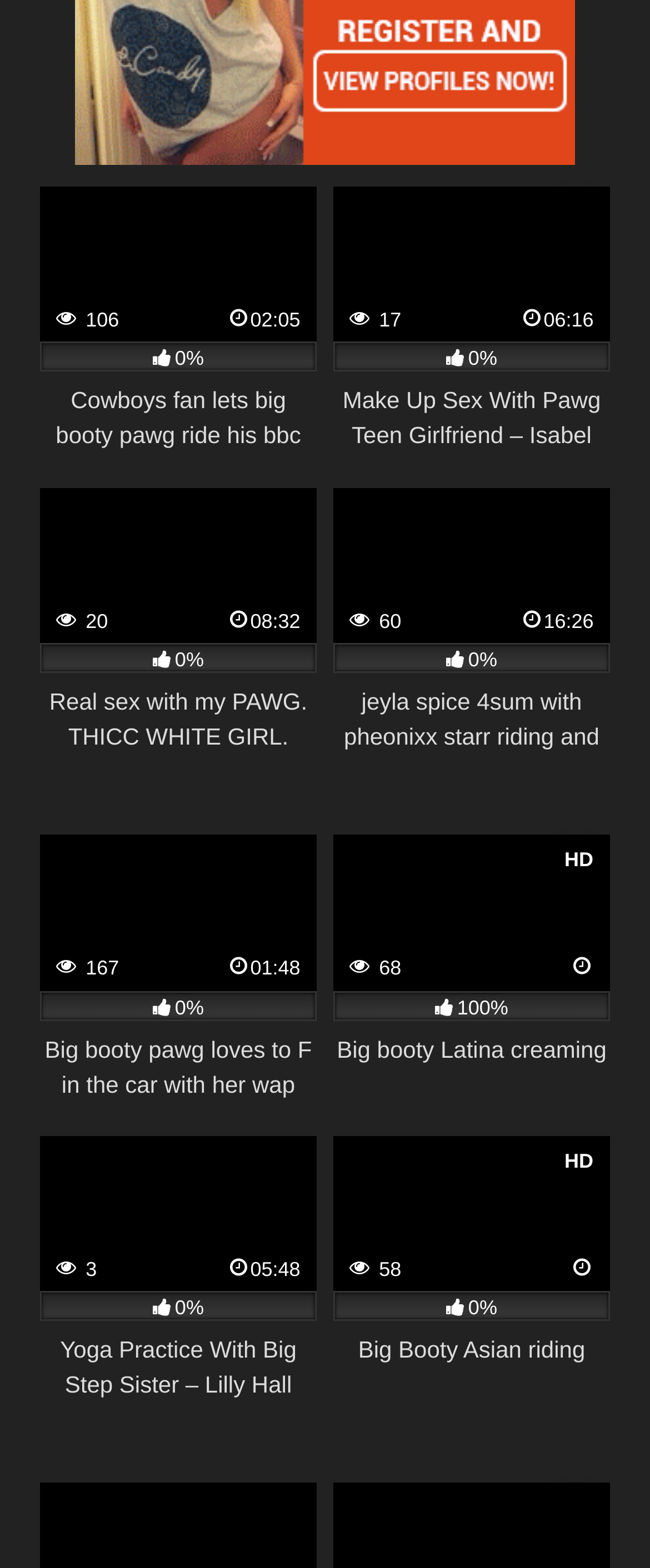Locate the coordinates of the bounding box for the clickable region that fulfills this instruction: "Click the link to Big booty pawg loves to F in the car with her wap".

[0.062, 0.532, 0.487, 0.703]